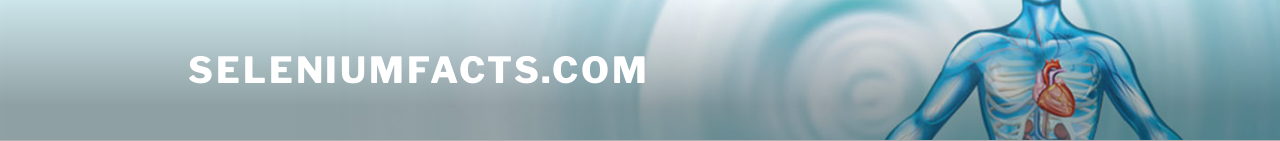What is the focus of the illustration?
Look at the image and provide a detailed response to the question.

The image features a stylized, transparent human body illustration with a focus on the heart, which means the heart is the main focus of the illustration.